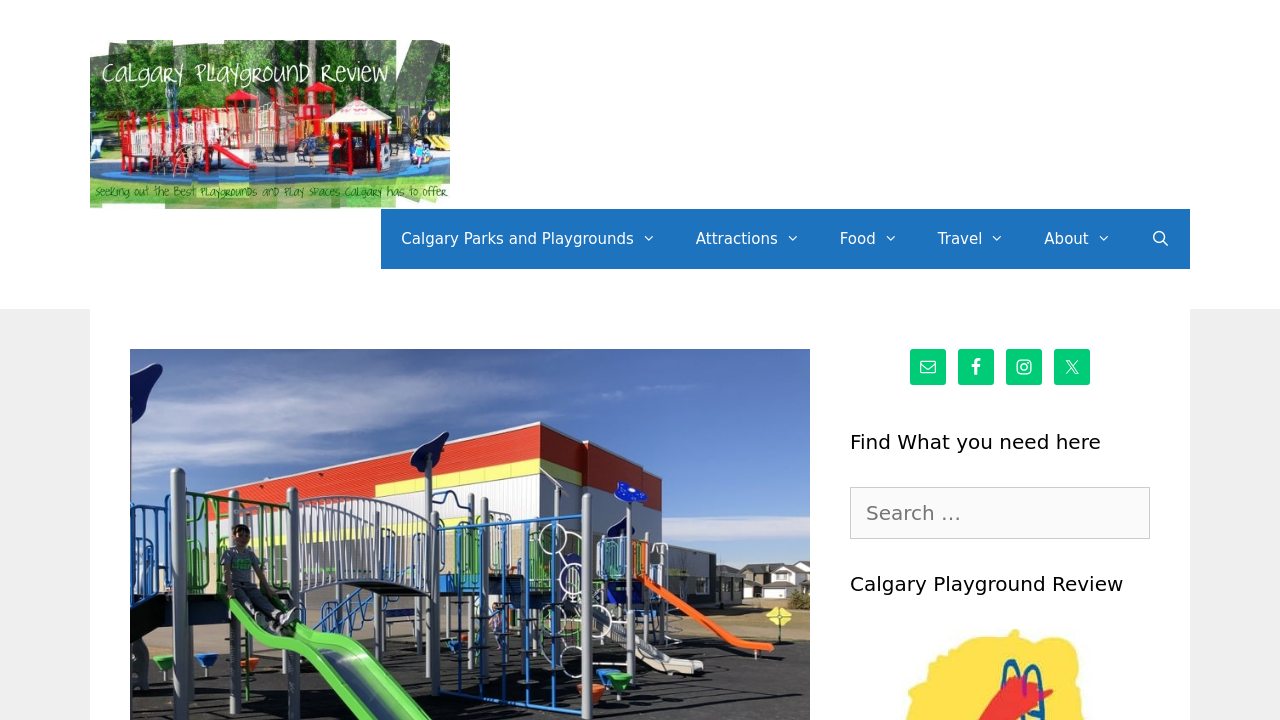Given the webpage screenshot and the description, determine the bounding box coordinates (top-left x, top-left y, bottom-right x, bottom-right y) that define the location of the UI element matching this description: Calgary Parks and Playgrounds

[0.298, 0.29, 0.528, 0.373]